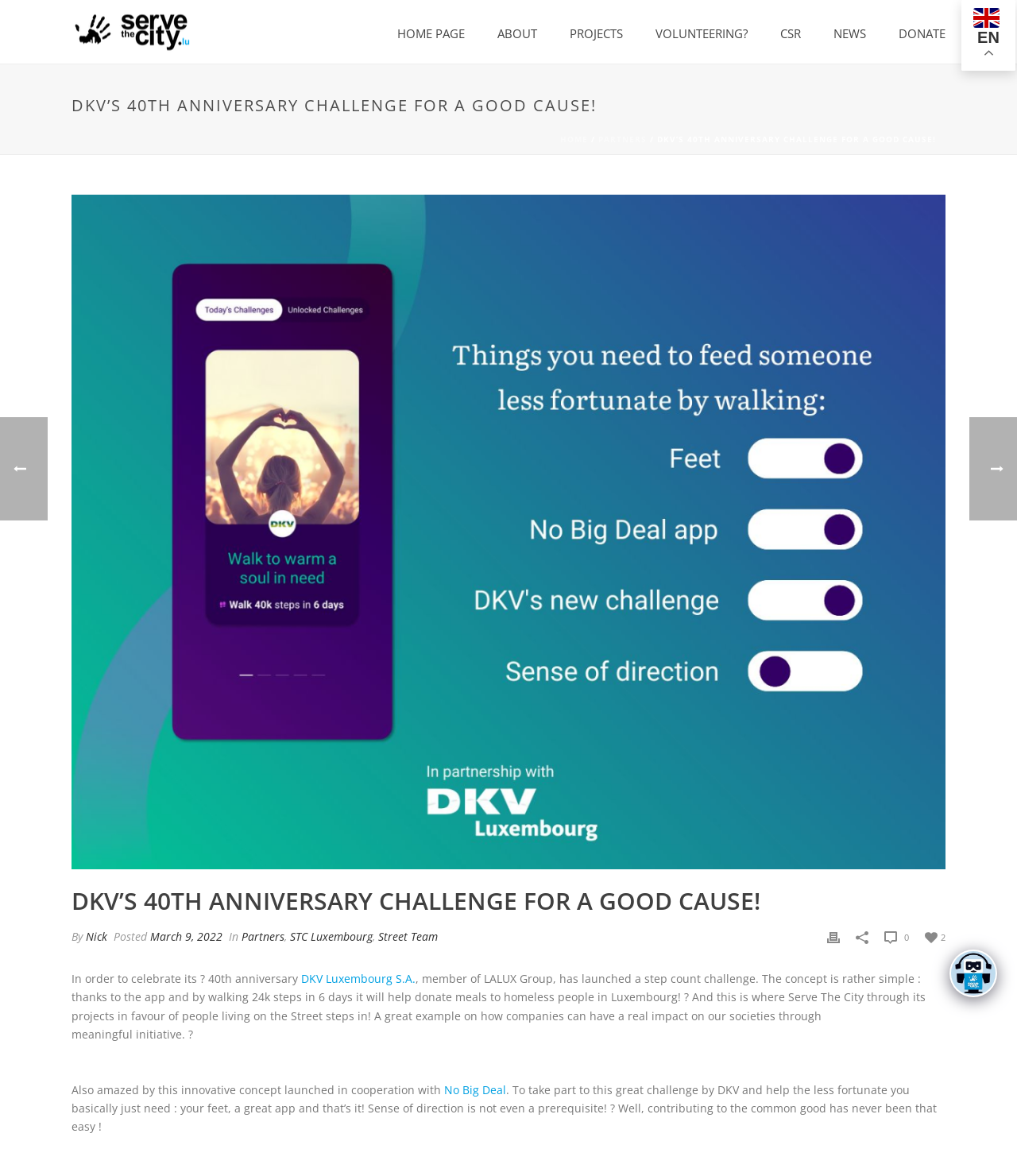Describe the webpage meticulously, covering all significant aspects.

The webpage is about DKV Luxembourg S.A.'s 40th anniversary challenge for a good cause. At the top, there is a navigation menu with links to "HOME PAGE", "ABOUT", "PROJECTS", "VOLUNTEERING?", "CSR", "NEWS", and "DONATE". To the right of the navigation menu, there is a language selection option with an "EN" label and a flag icon.

Below the navigation menu, there is a large heading that reads "DKV'S 40TH ANNIVERSARY CHALLENGE FOR A GOOD CAUSE!". On the same line, there is a breadcrumb trail with links to "HOME", "PARTNERS", and the current page.

The main content of the page is a news article or blog post. The article has a title and a brief summary, followed by a large image. The article text describes DKV Luxembourg S.A.'s 40th anniversary challenge, which involves a step count challenge to help donate meals to homeless people in Luxembourg. The article also mentions Serve The City's involvement in the project.

The article is written by "Nick" and was posted on March 9, 2022. There are links to related categories, such as "Partners", "STC Luxembourg", and "Street Team". The article also has social media sharing buttons and a "Print" option.

At the bottom of the page, there are several images, including a chat icon and a few social media icons. There are also some decorative images scattered throughout the page. Overall, the page has a clean and organized layout, with clear headings and concise text.